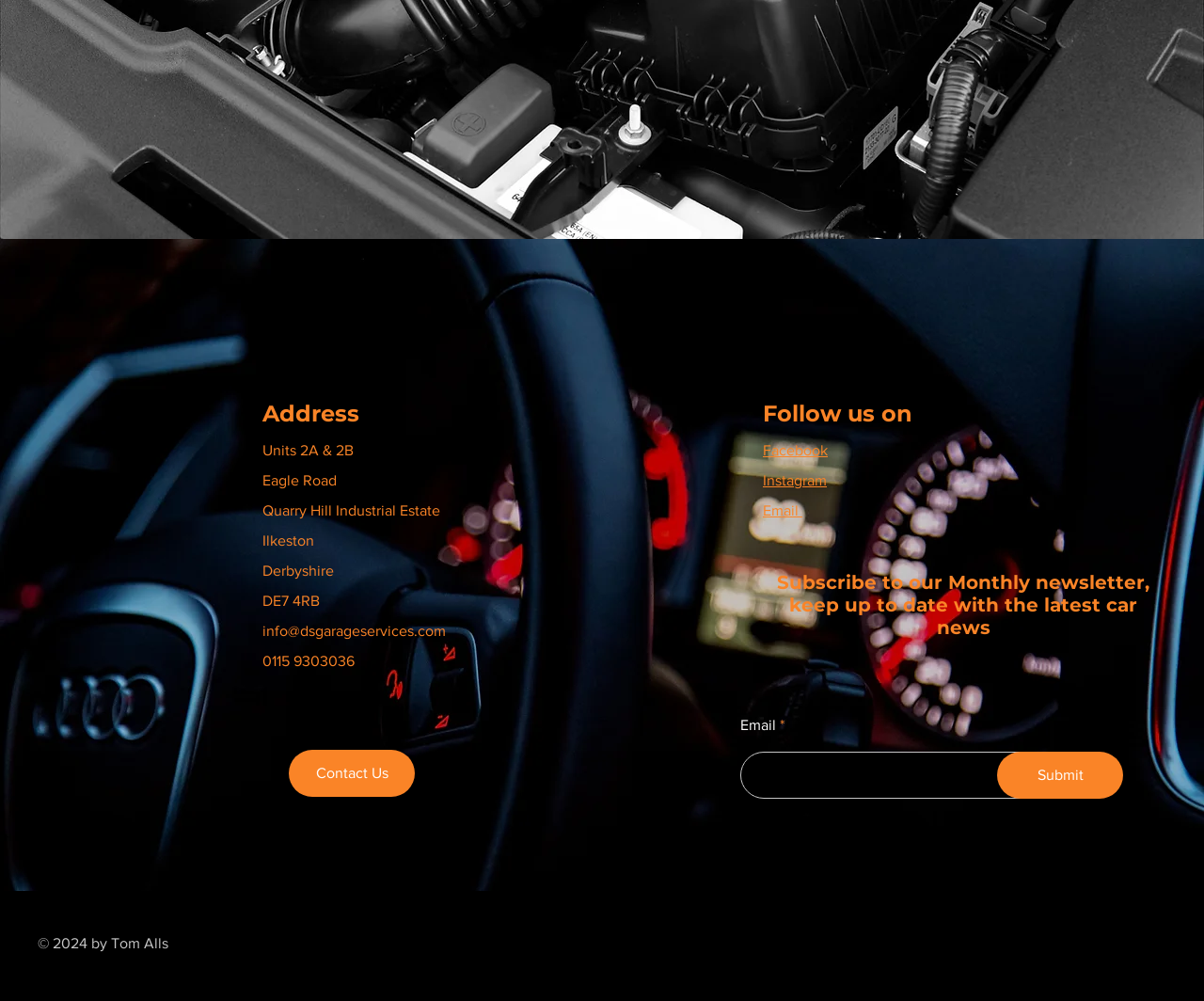Using the webpage screenshot, find the UI element described by info@dsgarageservices.com. Provide the bounding box coordinates in the format (top-left x, top-left y, bottom-right x, bottom-right y), ensuring all values are floating point numbers between 0 and 1.

[0.218, 0.622, 0.37, 0.638]